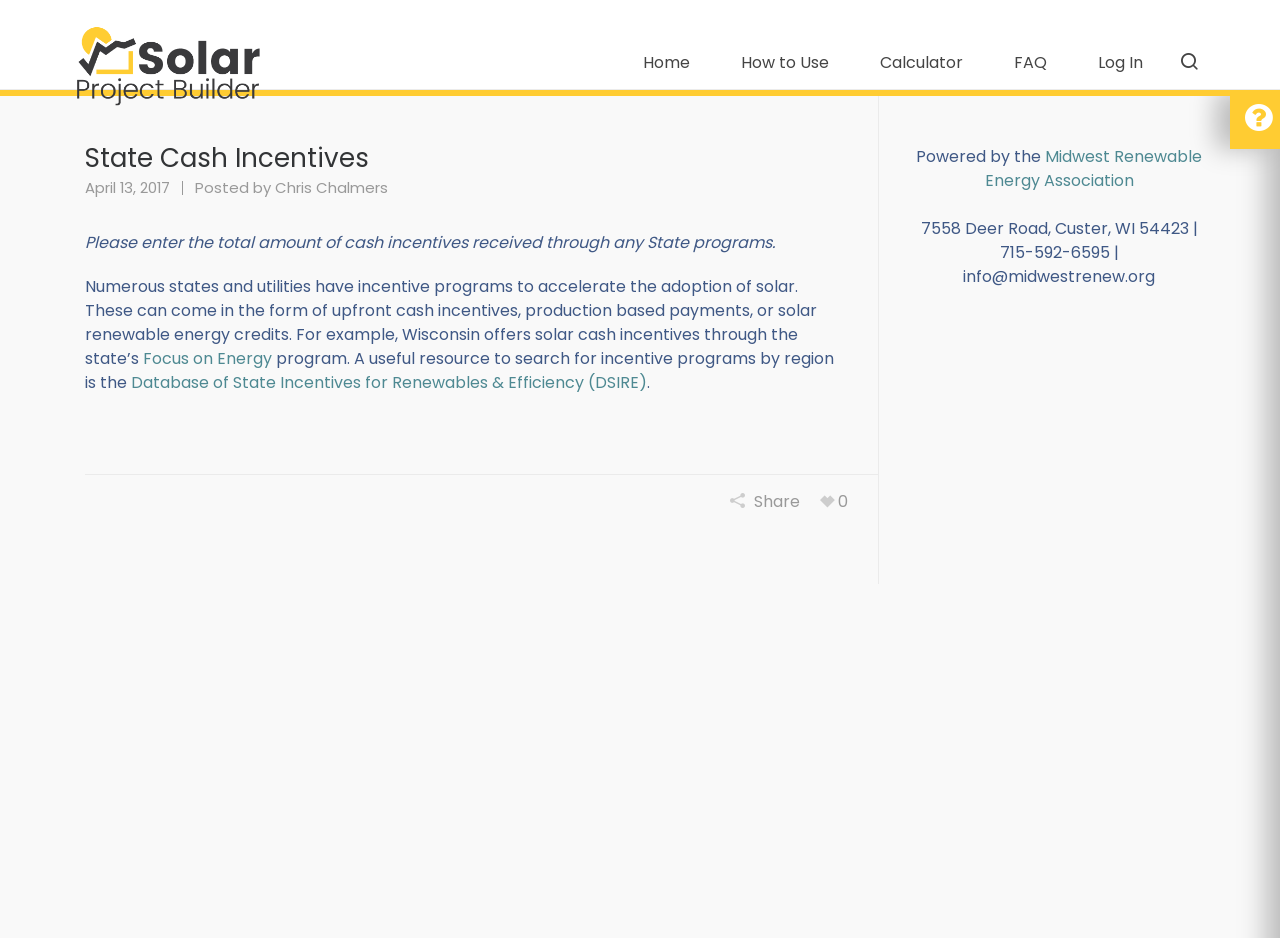Utilize the details in the image to give a detailed response to the question: Who is the author of the article?

I found the author of the article by looking at the link element in the article section, which contains the static text 'Chris Chalmers'.